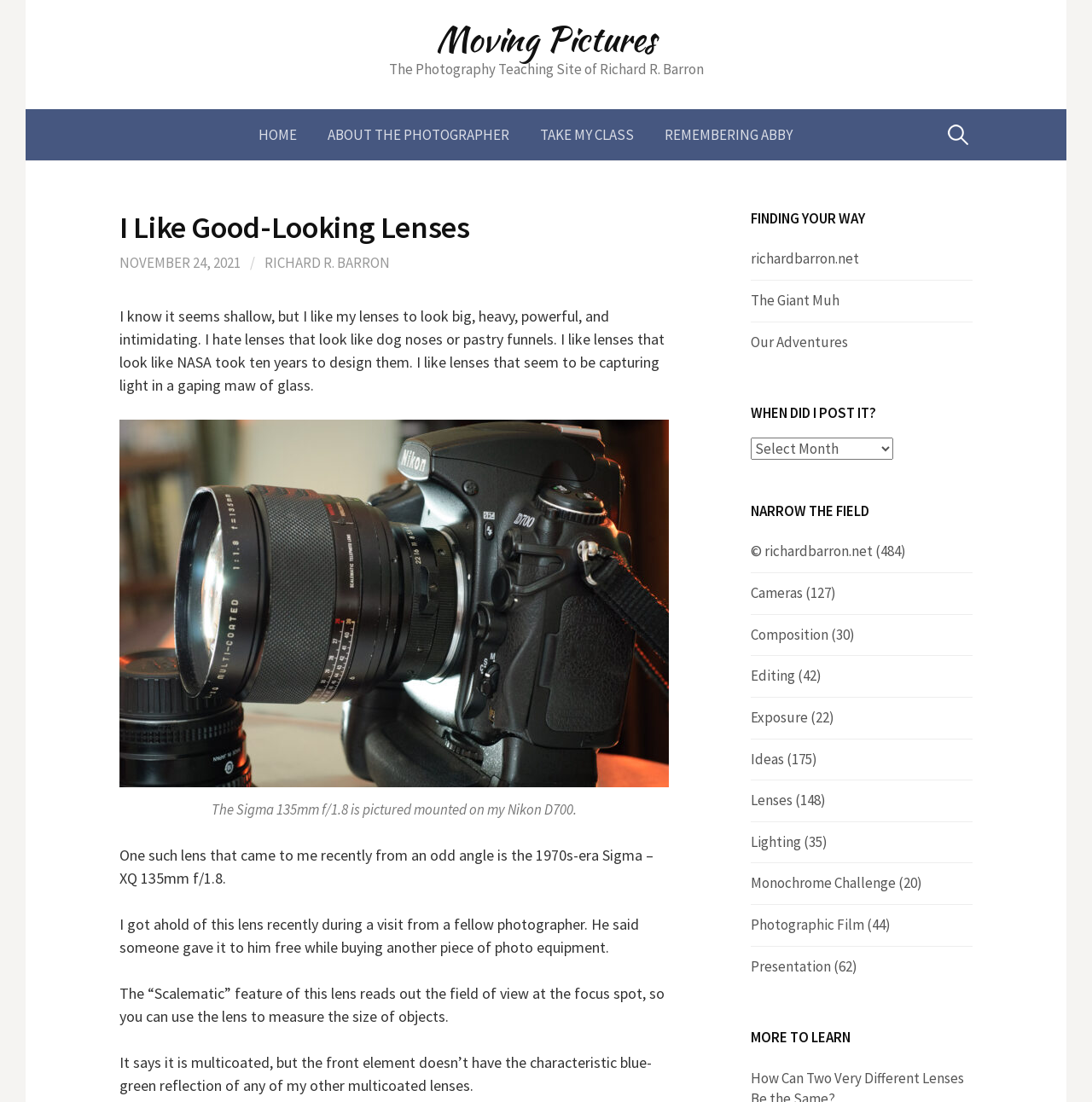How many categories are there in the 'NARROW THE FIELD' section?
Please provide a detailed answer to the question.

The number of categories in the 'NARROW THE FIELD' section can be found by counting the number of links in that section, which are 'Cameras', 'Composition', 'Editing', 'Exposure', 'Ideas', 'Lenses', 'Lighting', 'Monochrome Challenge', 'Photographic Film', and 'Presentation'.